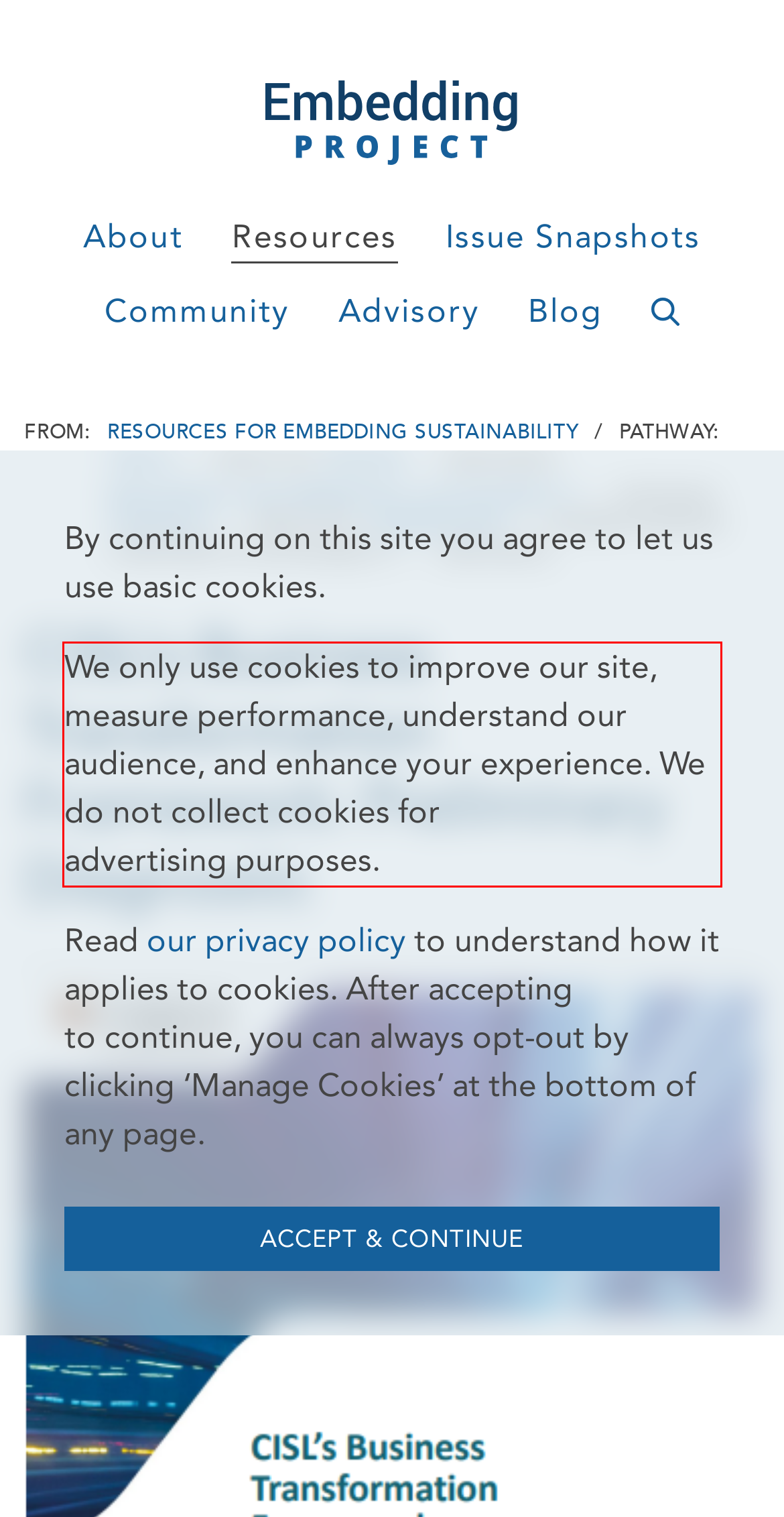Identify and extract the text within the red rectangle in the screenshot of the webpage.

We only use cookies to improve our site, measure performance, understand our audience, and enhance your experience. We do not collect cookies for advertising purposes.